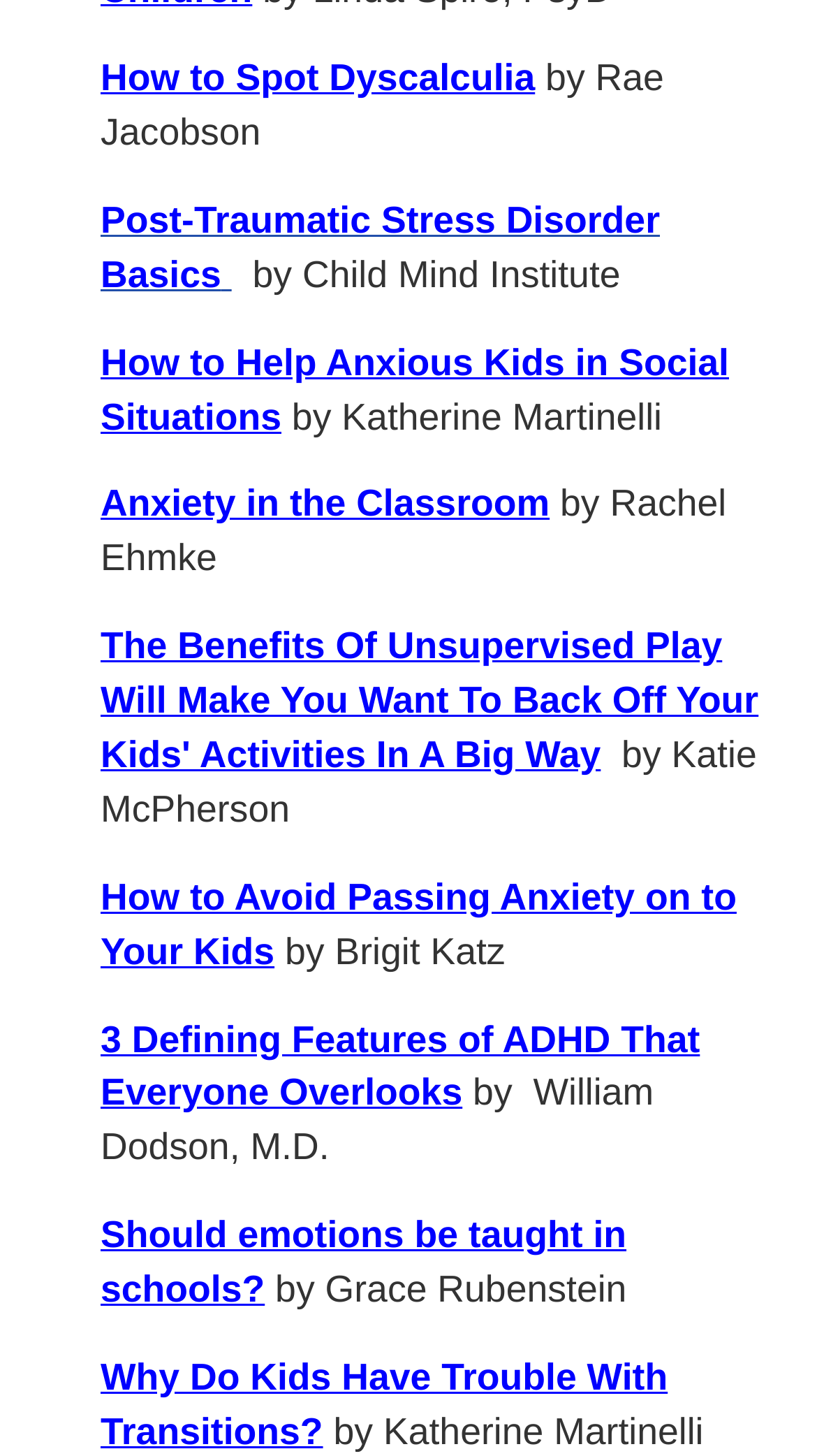Show the bounding box coordinates for the element that needs to be clicked to execute the following instruction: "View previous news". Provide the coordinates in the form of four float numbers between 0 and 1, i.e., [left, top, right, bottom].

None